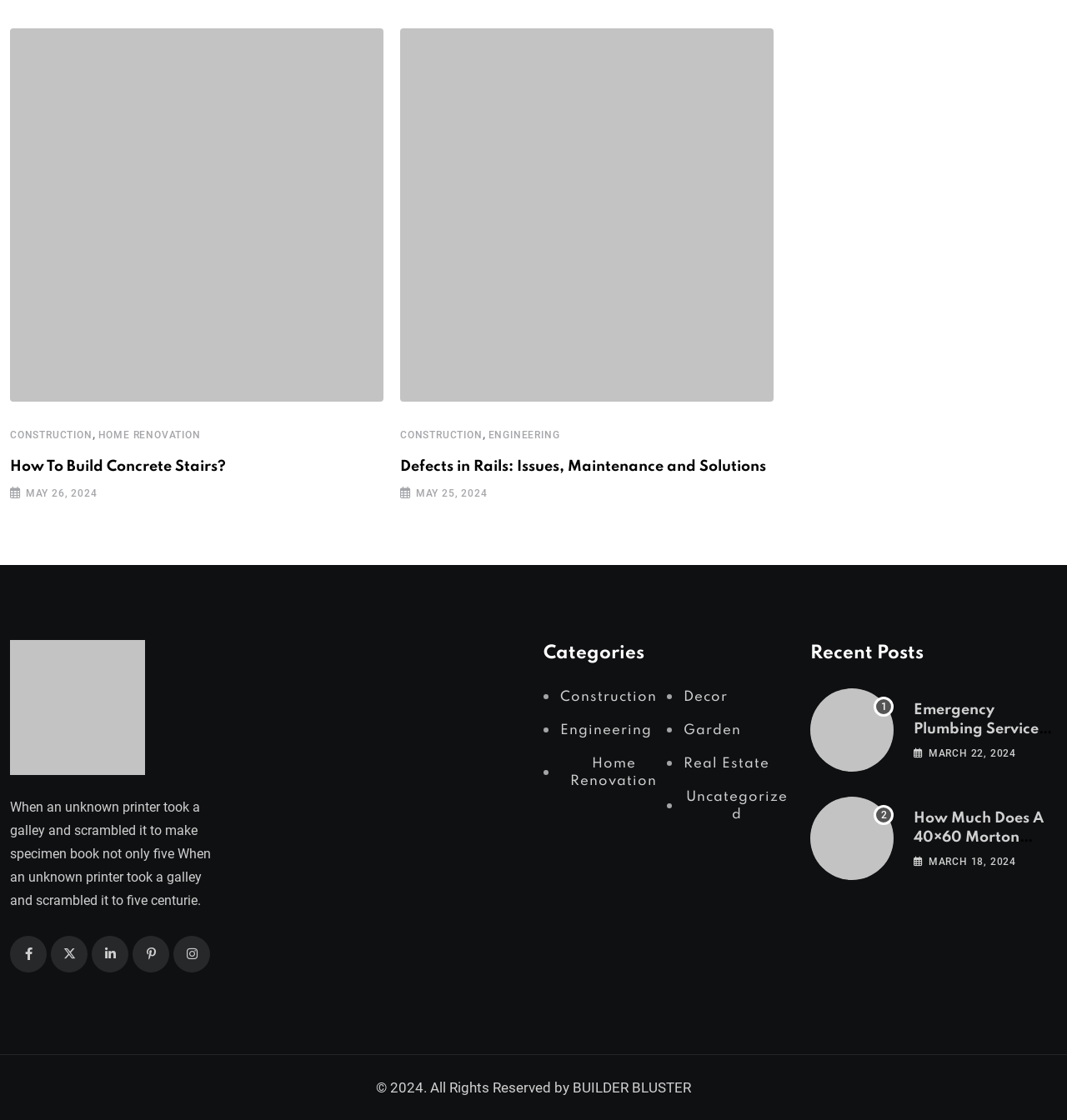Locate the bounding box coordinates of the element that should be clicked to fulfill the instruction: "browse the home renovation category".

[0.509, 0.674, 0.625, 0.705]